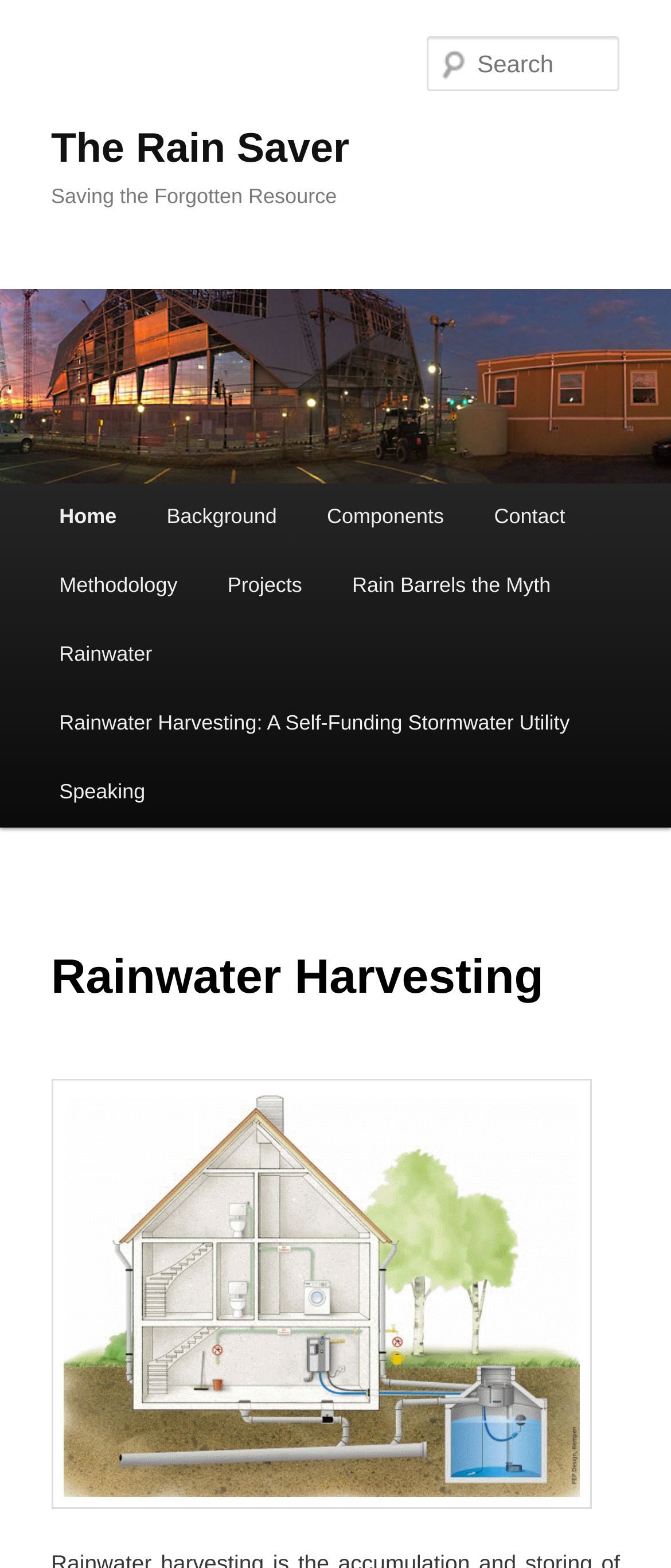Find the bounding box coordinates for the element that must be clicked to complete the instruction: "Search for something". The coordinates should be four float numbers between 0 and 1, indicated as [left, top, right, bottom].

[0.637, 0.023, 0.924, 0.058]